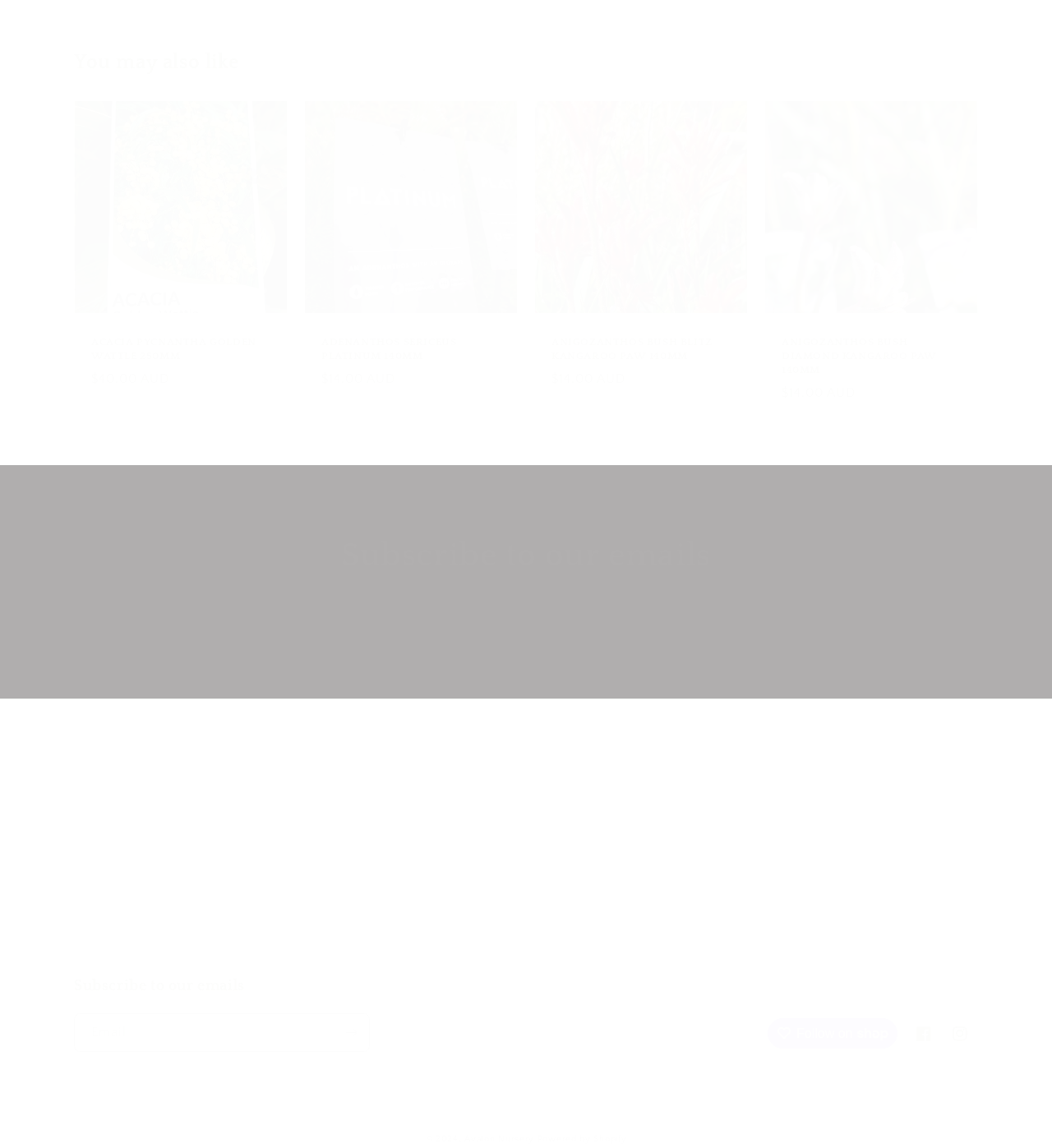Please determine the bounding box coordinates of the element to click on in order to accomplish the following task: "Click the 'Facebook' link". Ensure the coordinates are four float numbers ranging from 0 to 1, i.e., [left, top, right, bottom].

[0.861, 0.885, 0.895, 0.916]